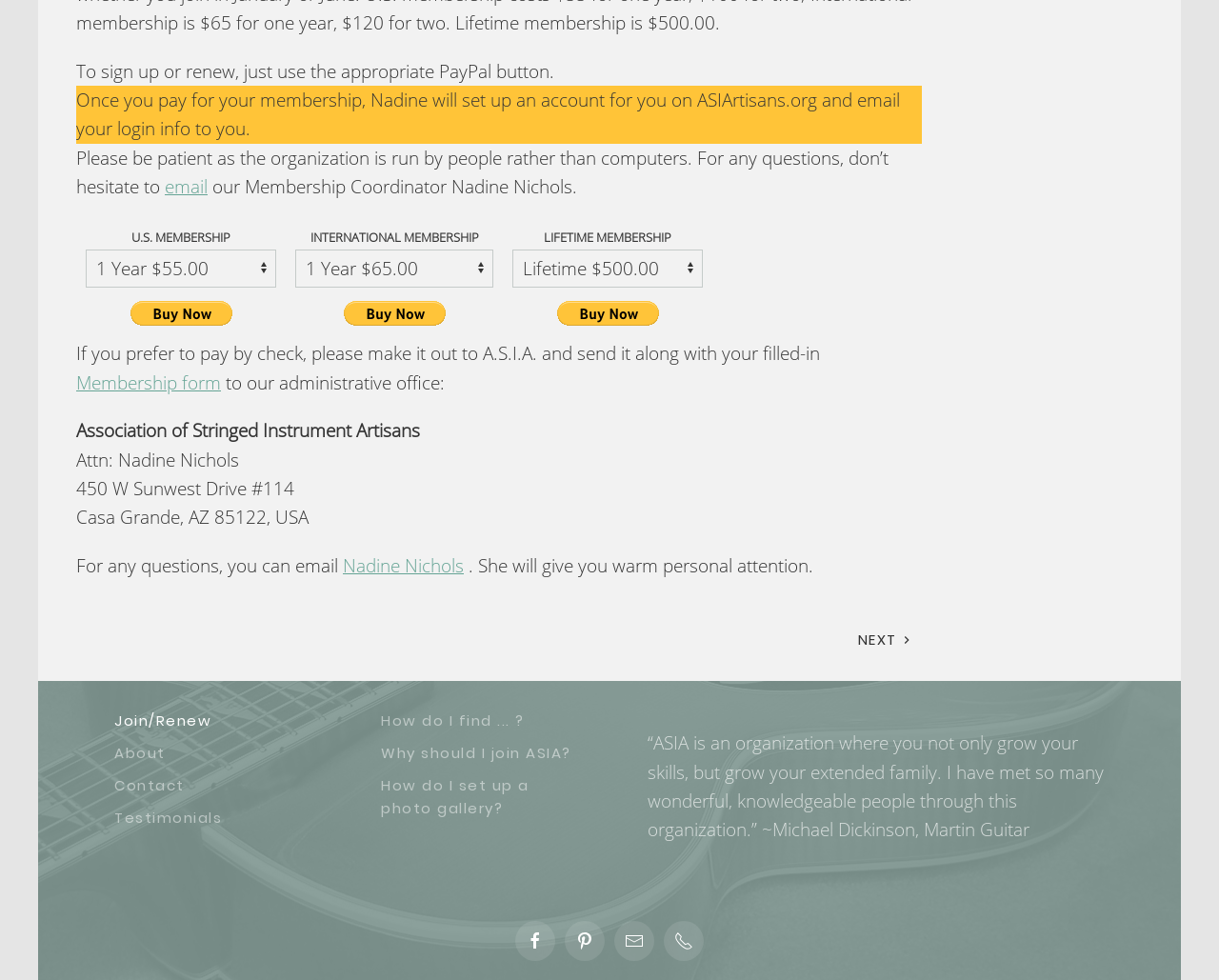Highlight the bounding box coordinates of the region I should click on to meet the following instruction: "Read '5 Updates to Consider When Renovating Your Home'".

None